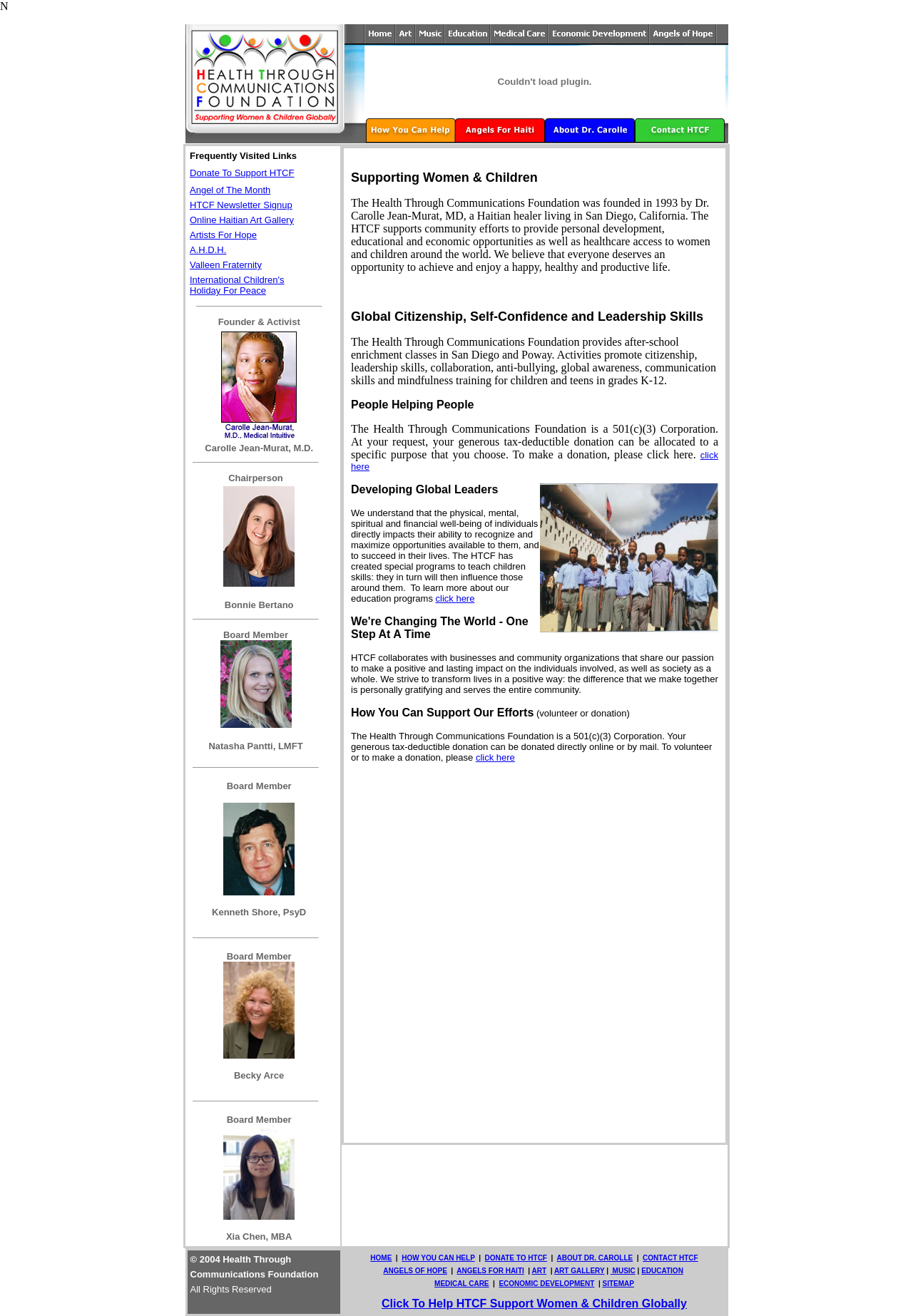Determine the coordinates of the bounding box that should be clicked to complete the instruction: "Learn about HOW YOU CAN HELP HTCF". The coordinates should be represented by four float numbers between 0 and 1: [left, top, right, bottom].

[0.399, 0.101, 0.498, 0.111]